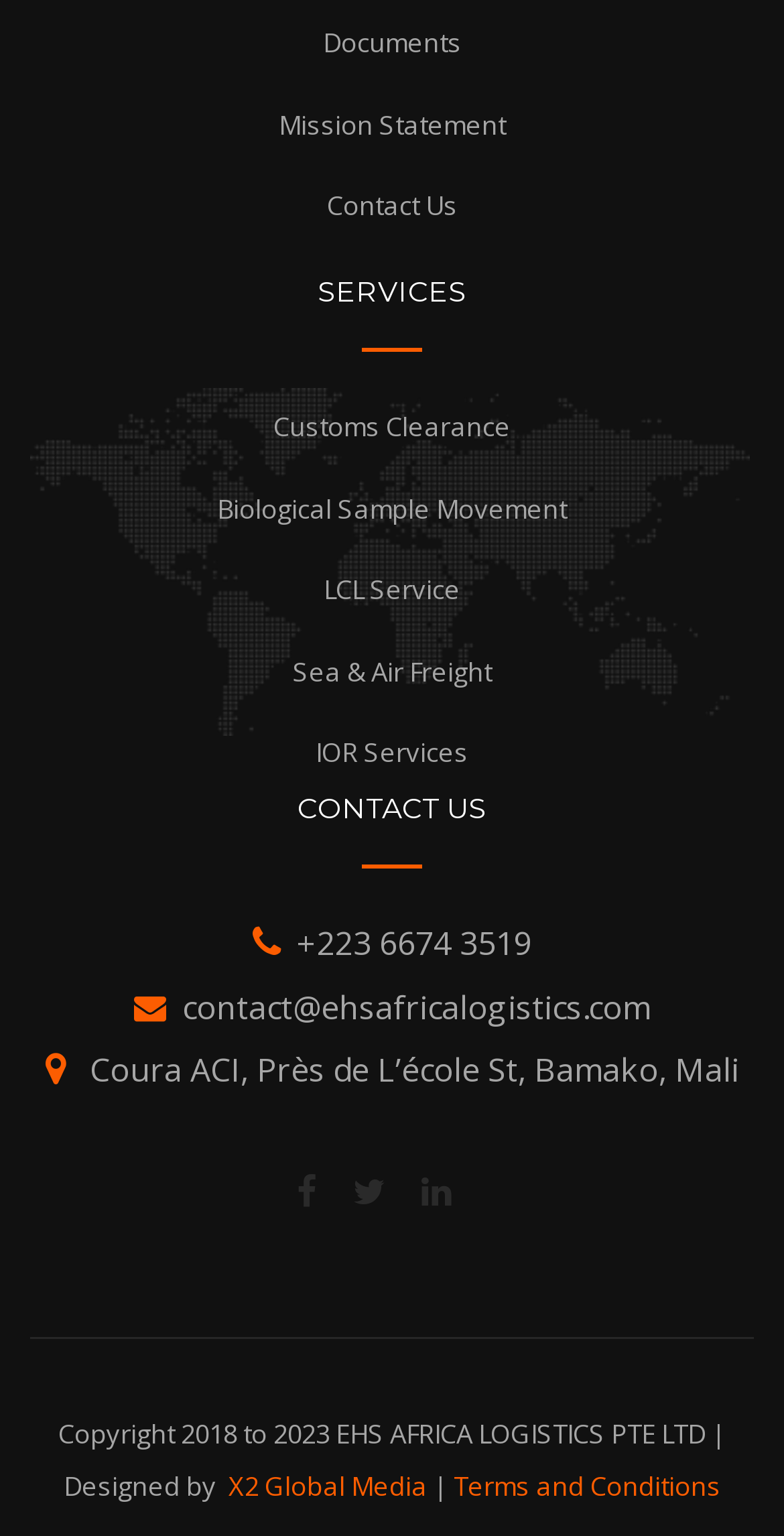Respond with a single word or phrase for the following question: 
How can I contact EHS Africa Logistics via email?

contact@ehsafricalogistics.com